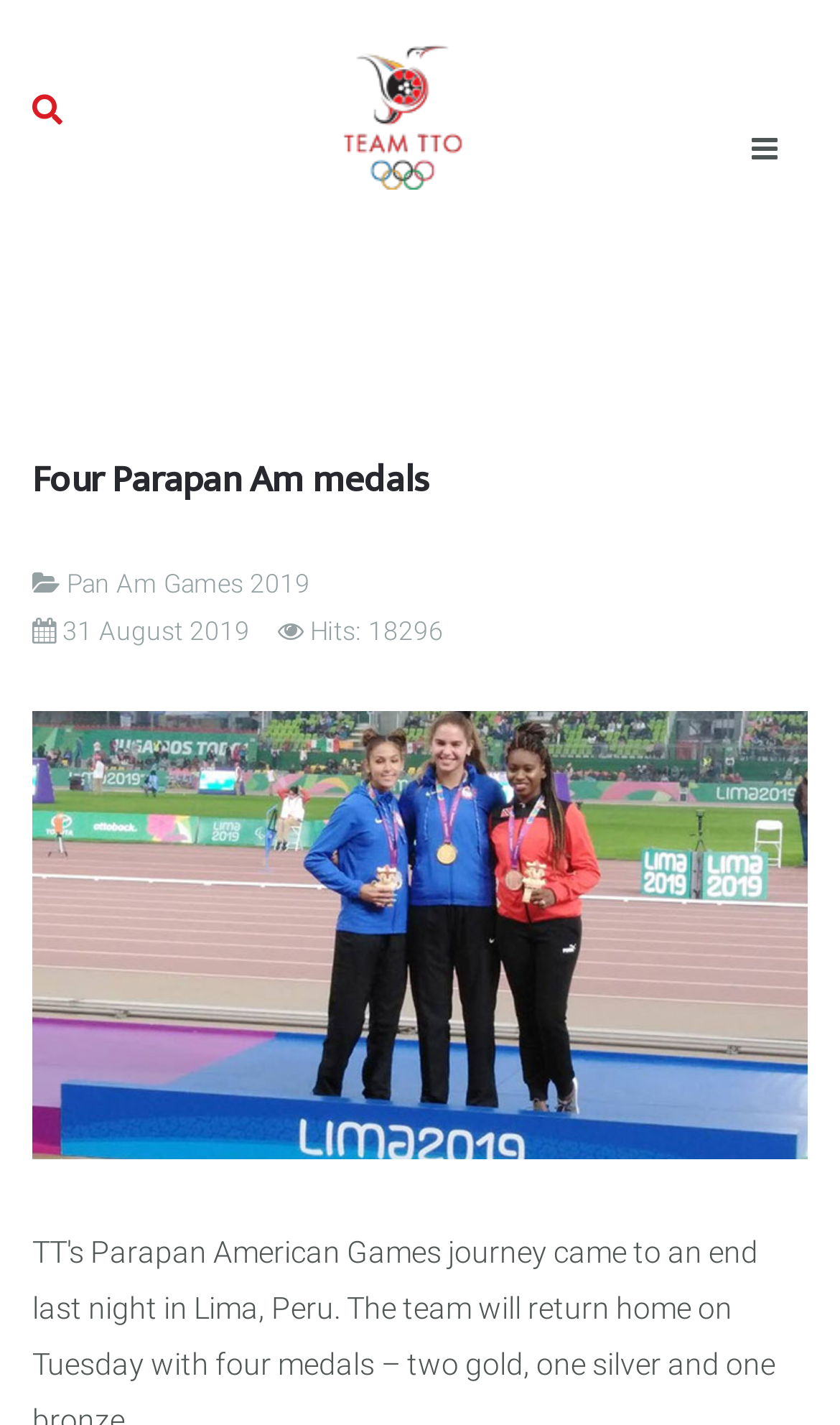What is the name of the team?
Using the information from the image, provide a comprehensive answer to the question.

I found the answer by looking at the link element with the text 'Team TTO' and an associated image with the same name.